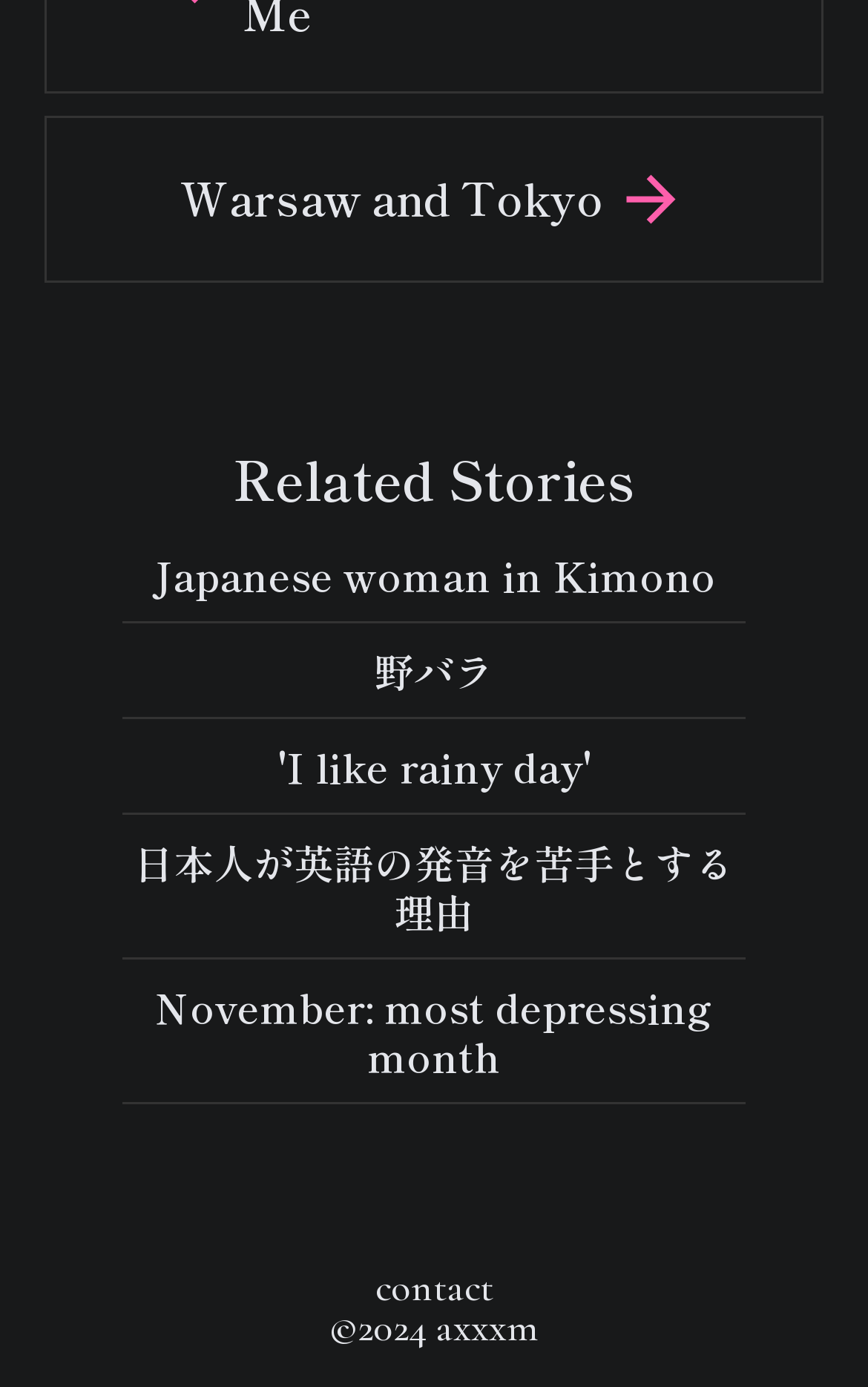How many links are there at the top?
Answer with a single word or phrase, using the screenshot for reference.

1